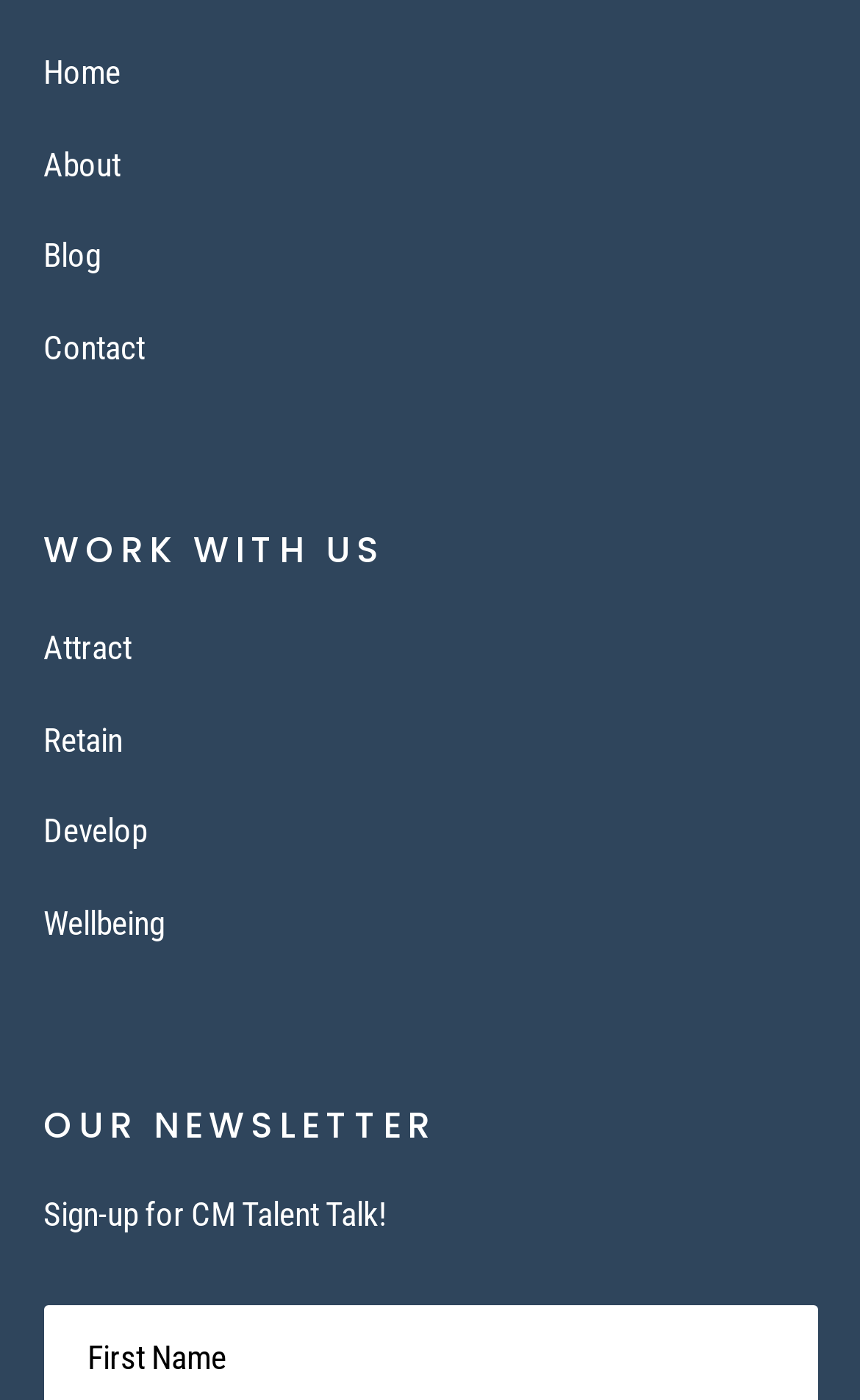Find the bounding box coordinates of the element I should click to carry out the following instruction: "contact us".

[0.05, 0.234, 0.168, 0.263]